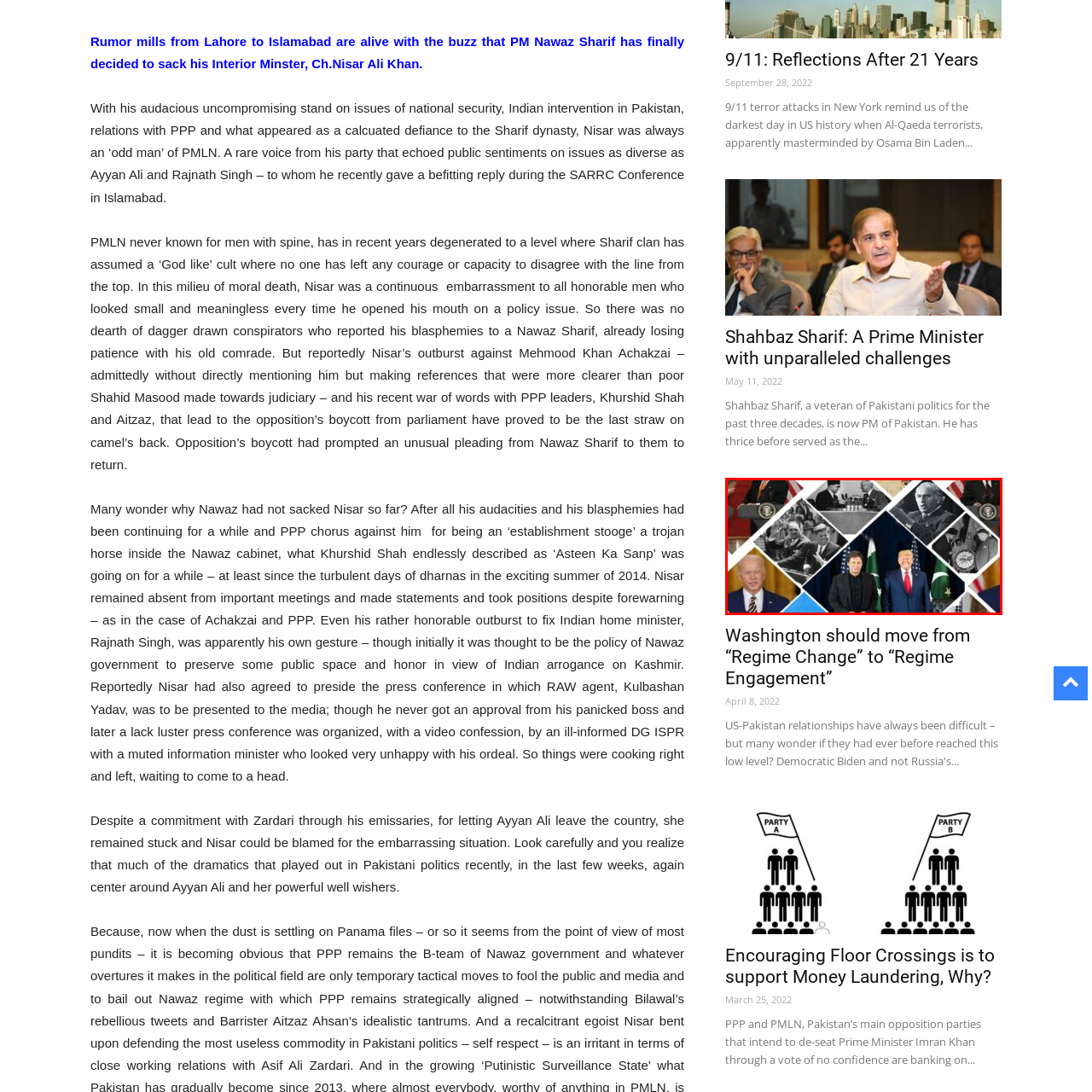Examine the image highlighted by the red boundary, What is the background of the image composed of? Provide your answer in a single word or phrase.

Historic visuals of key political events